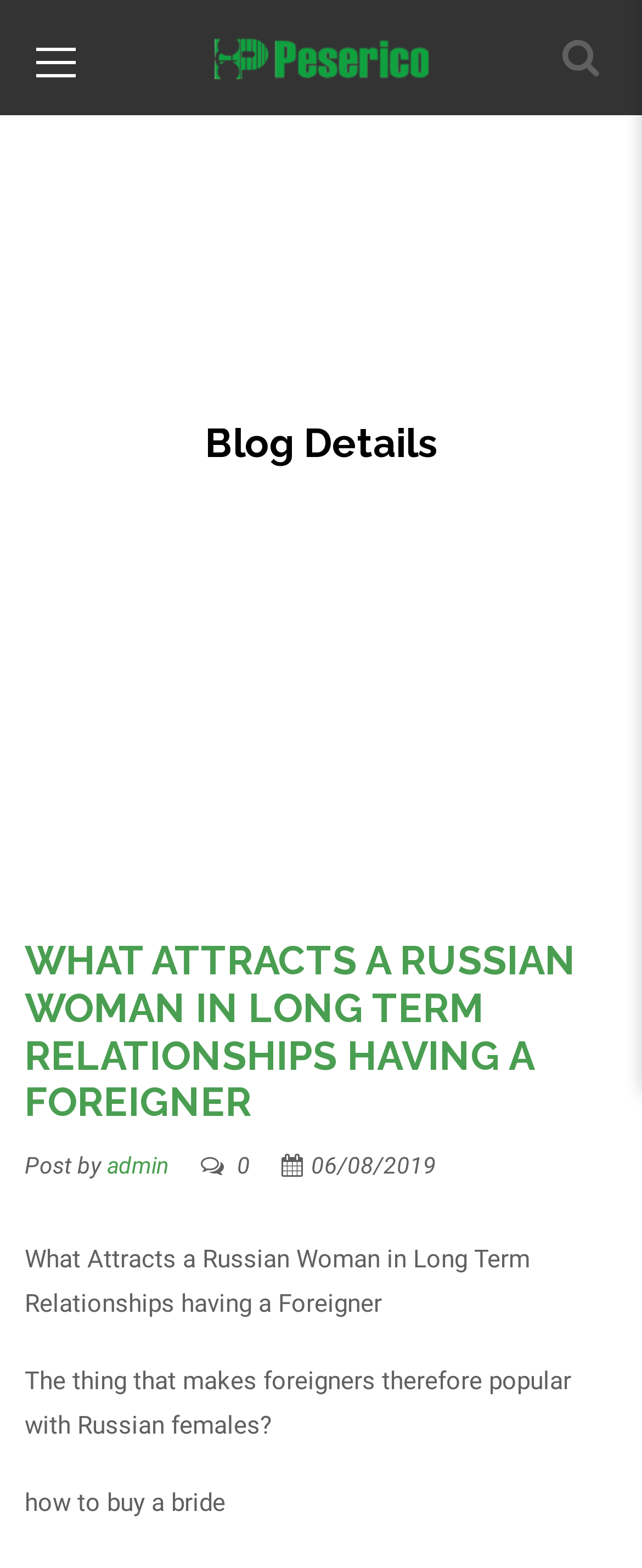Based on the description "how to buy a bride", find the bounding box of the specified UI element.

[0.038, 0.949, 0.351, 0.968]